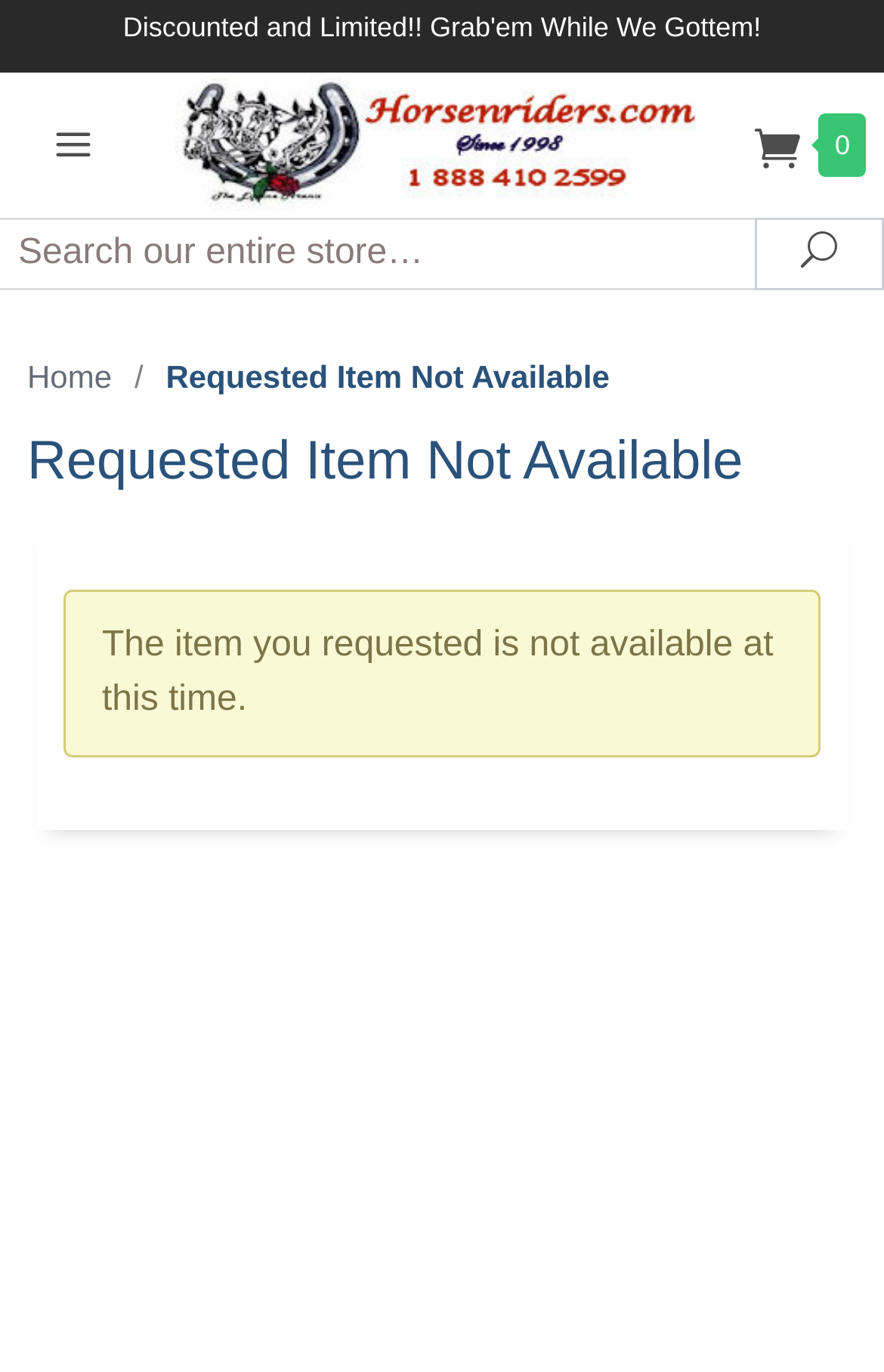Deliver a detailed narrative of the webpage's visual and textual elements.

The webpage appears to be an online horse tack store, specifically "The Equine Arena On-Line", as indicated by the title and the link at the top of the page. At the very top, there is a prominent link "Discounted and Limited!! Grab'em While We Gottem!" that takes up most of the width of the page. Below this, there are three elements aligned horizontally: a link to "The Equine Arena On-Line", a "Cart" element, and a search box with a "U Search" button.

On the left side of the page, there is a navigation menu with a link to "Home" and a separator character "/". Next to this, there is a heading that reads "Requested Item Not Available", which is also the title of the page. Below this heading, there is a paragraph of text that explains that the item requested is not available at this time.

Overall, the webpage has a simple layout with a focus on navigation and search functionality at the top, and a clear message about the unavailability of a specific item.